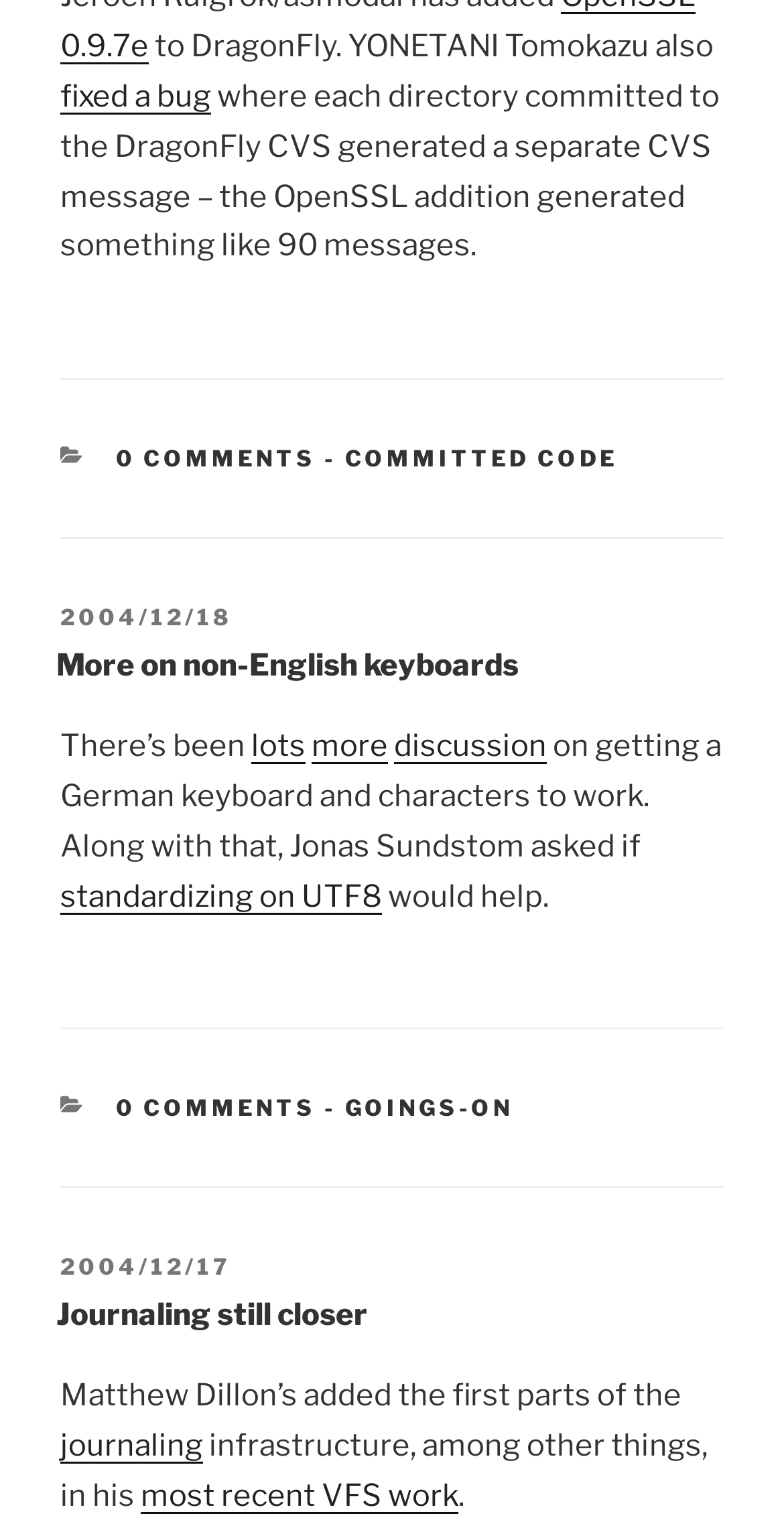What is the category of the second post?
With the help of the image, please provide a detailed response to the question.

I found the category of the second post by looking at the 'CATEGORIES:' section in the second article, which is located below the first article. The category is linked and has a '-' separator before it.